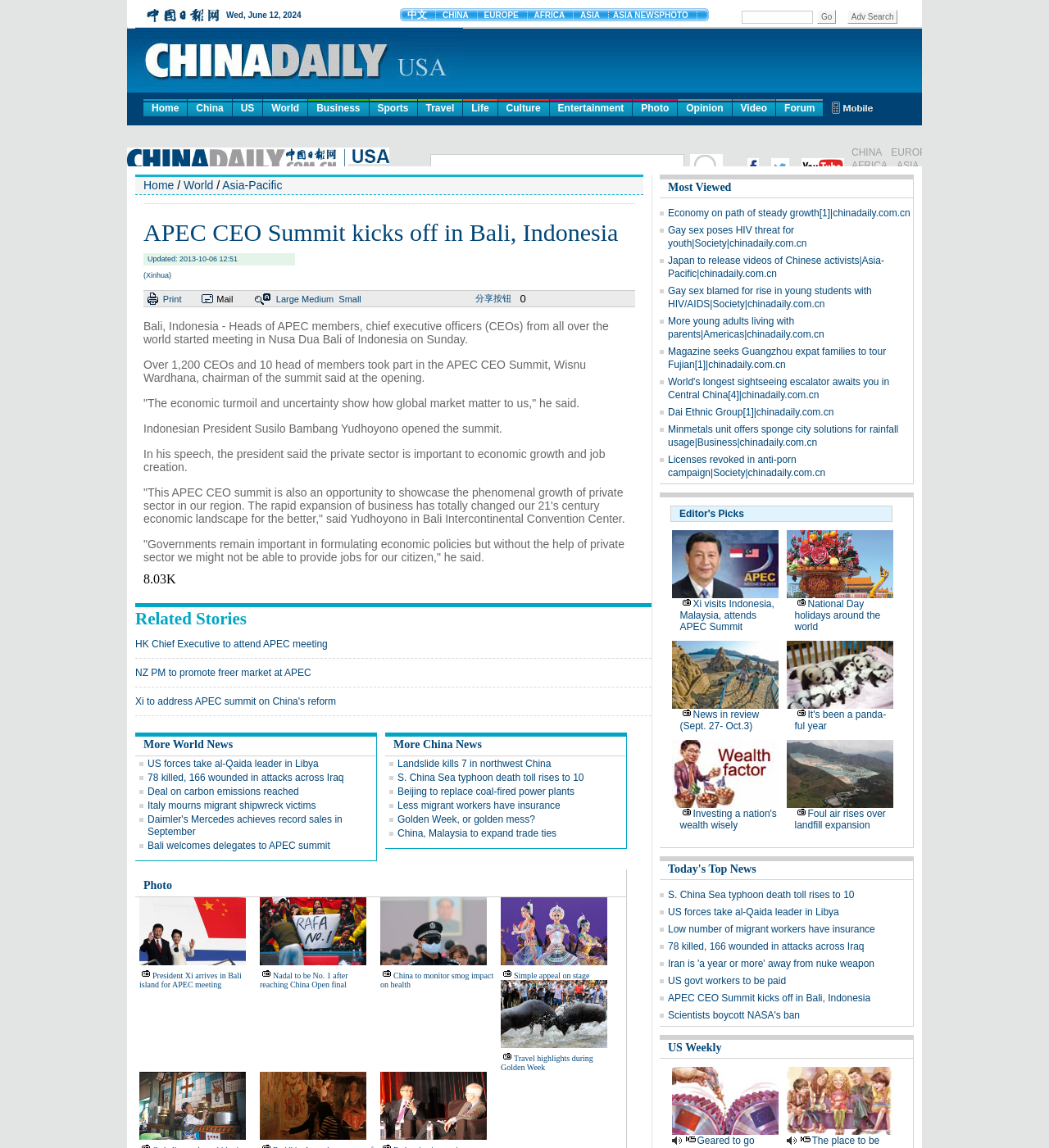Refer to the image and answer the question with as much detail as possible: What is the location of the APEC CEO Summit?

I found this answer by reading the first paragraph of the article, which states that 'Heads of APEC members, chief executive officers (CEOs) from all over the world started meeting in Nusa Dua Bali of Indonesia on Sunday.'